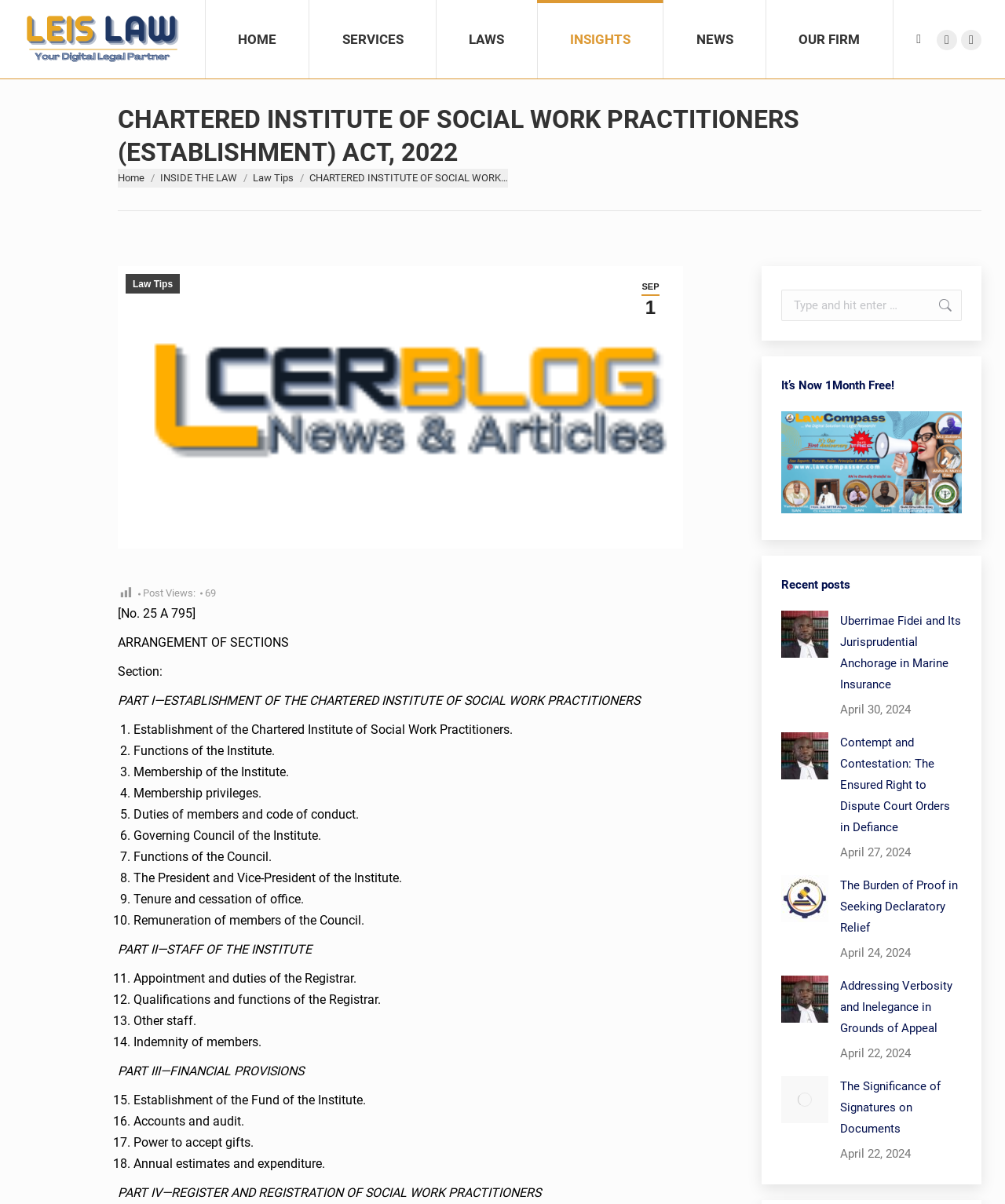Please find the bounding box coordinates for the clickable element needed to perform this instruction: "Read the post about Uberrimae Fidei and Its Jurisprudential Anchorage in Marine Insurance".

[0.836, 0.507, 0.957, 0.577]